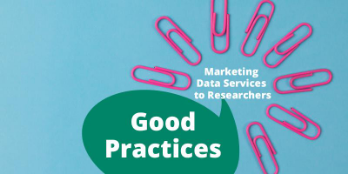Give an elaborate caption for the image.

This image features a vibrant and engaging design focused on promoting good practices in marketing data services to researchers. The backdrop is a soft blue, enhancing the overall appeal of the visual. At the forefront, the phrase "Good Practices" is prominently displayed in bold white letters, set against a contrasting green speech bubble, symbolizing communication and sharing of knowledge. Surrounding the bubble are several pink paperclips, radiating outward, which visually represent the interconnectedness and organizational aspects of data services. Above this focal point is the text "Marketing Data Services to Researchers," suggesting the purpose and target audience of the message. This composition serves not only to inform but also to attract attention and encourage engagement with the topic at hand.